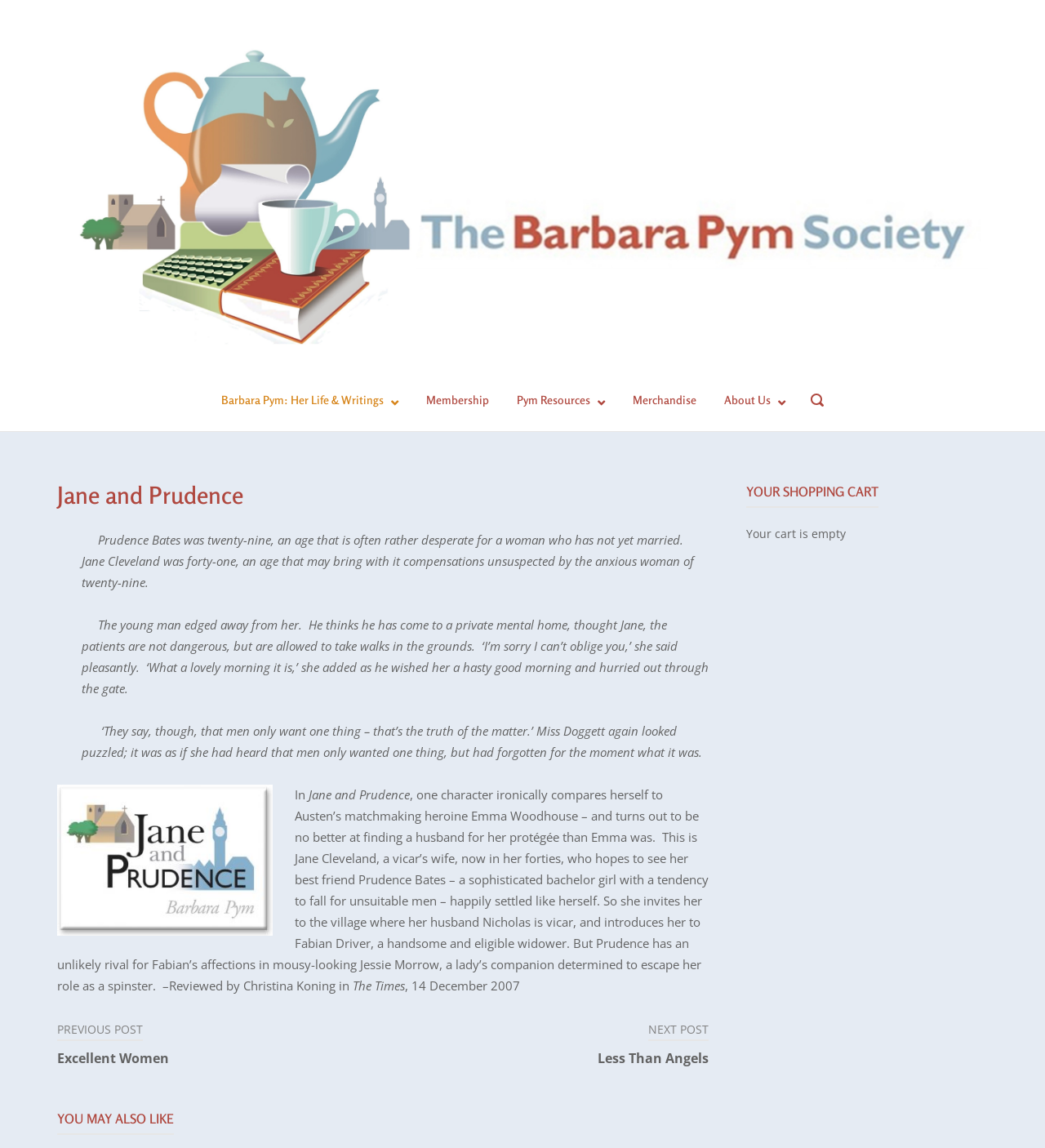Provide your answer to the question using just one word or phrase: What is the name of the vicar's wife?

Jane Cleveland